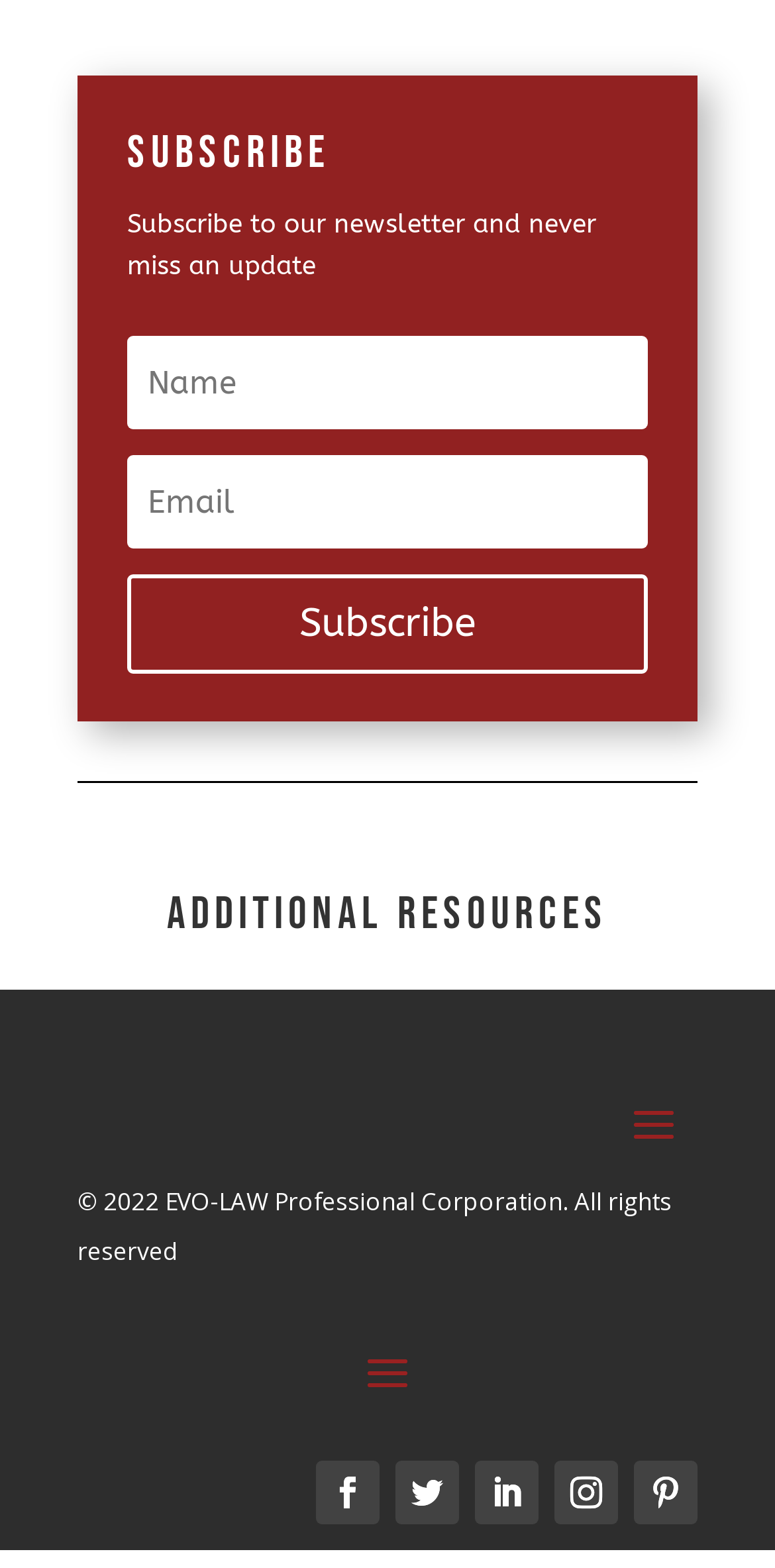Please mark the clickable region by giving the bounding box coordinates needed to complete this instruction: "Follow EVO-LAW on Facebook".

[0.408, 0.931, 0.49, 0.972]